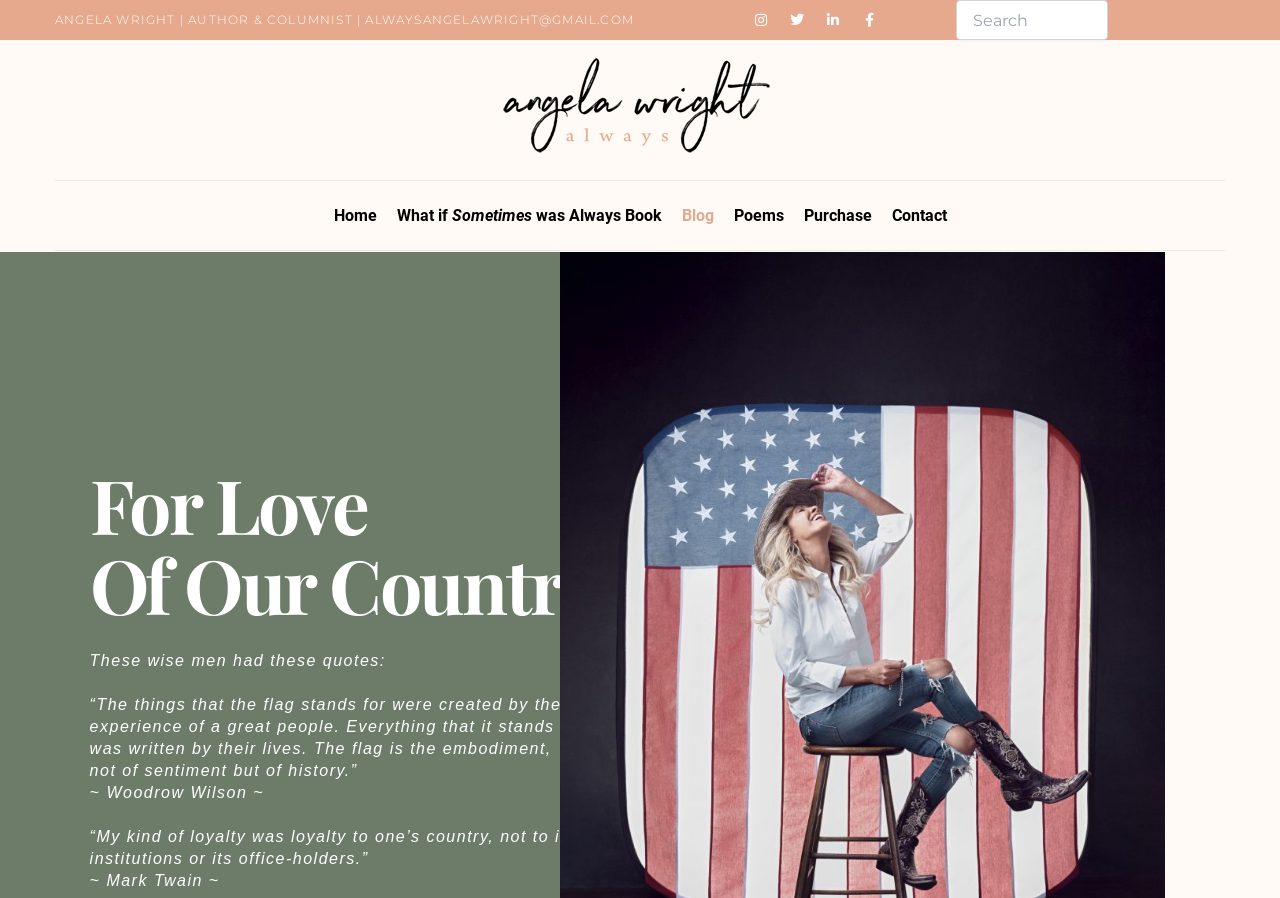Identify the bounding box coordinates for the UI element described as: "alt="Always Angela Wright"".

[0.391, 0.061, 0.604, 0.173]